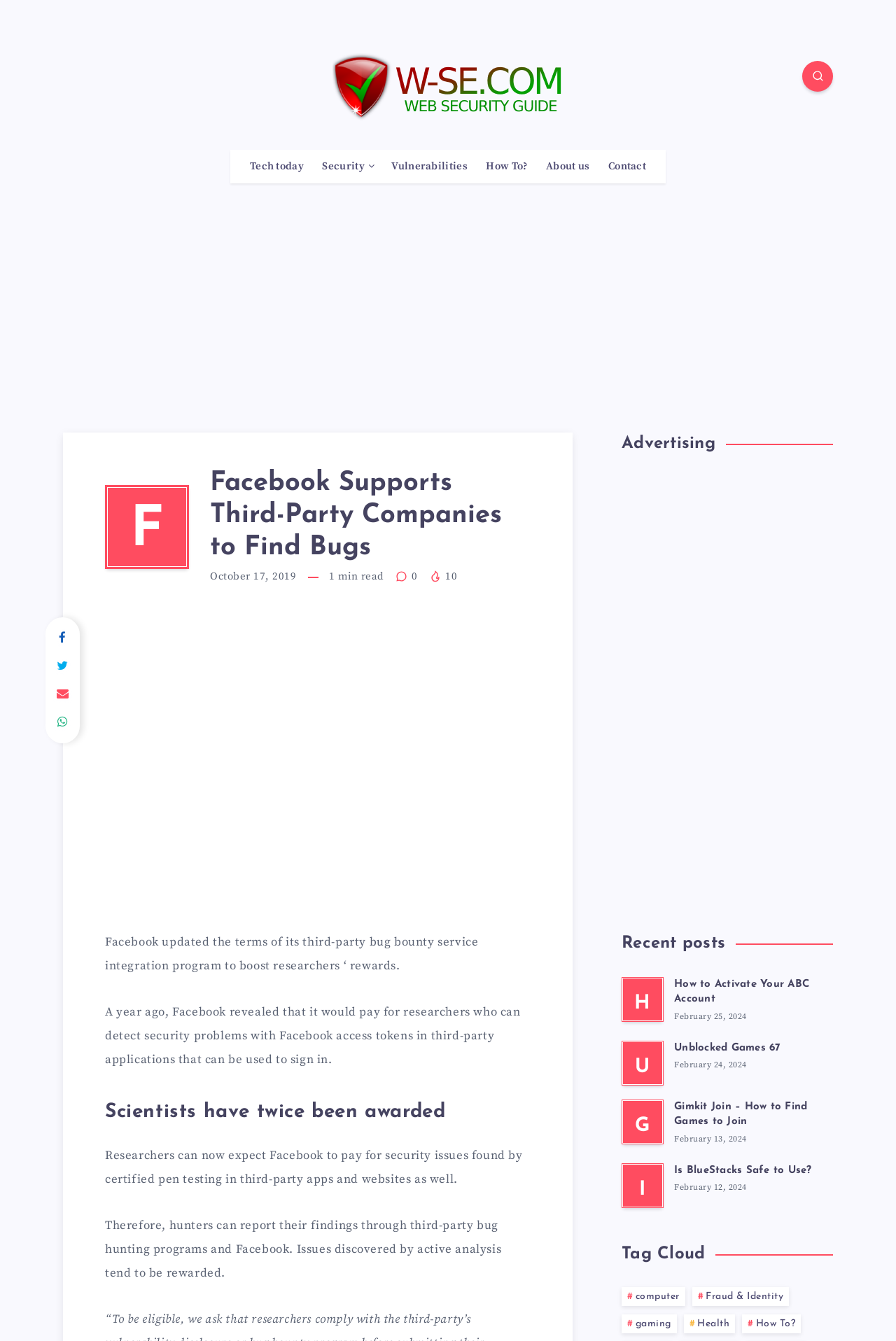Please identify the coordinates of the bounding box for the clickable region that will accomplish this instruction: "Check the 'Recent posts' section".

[0.694, 0.695, 0.93, 0.713]